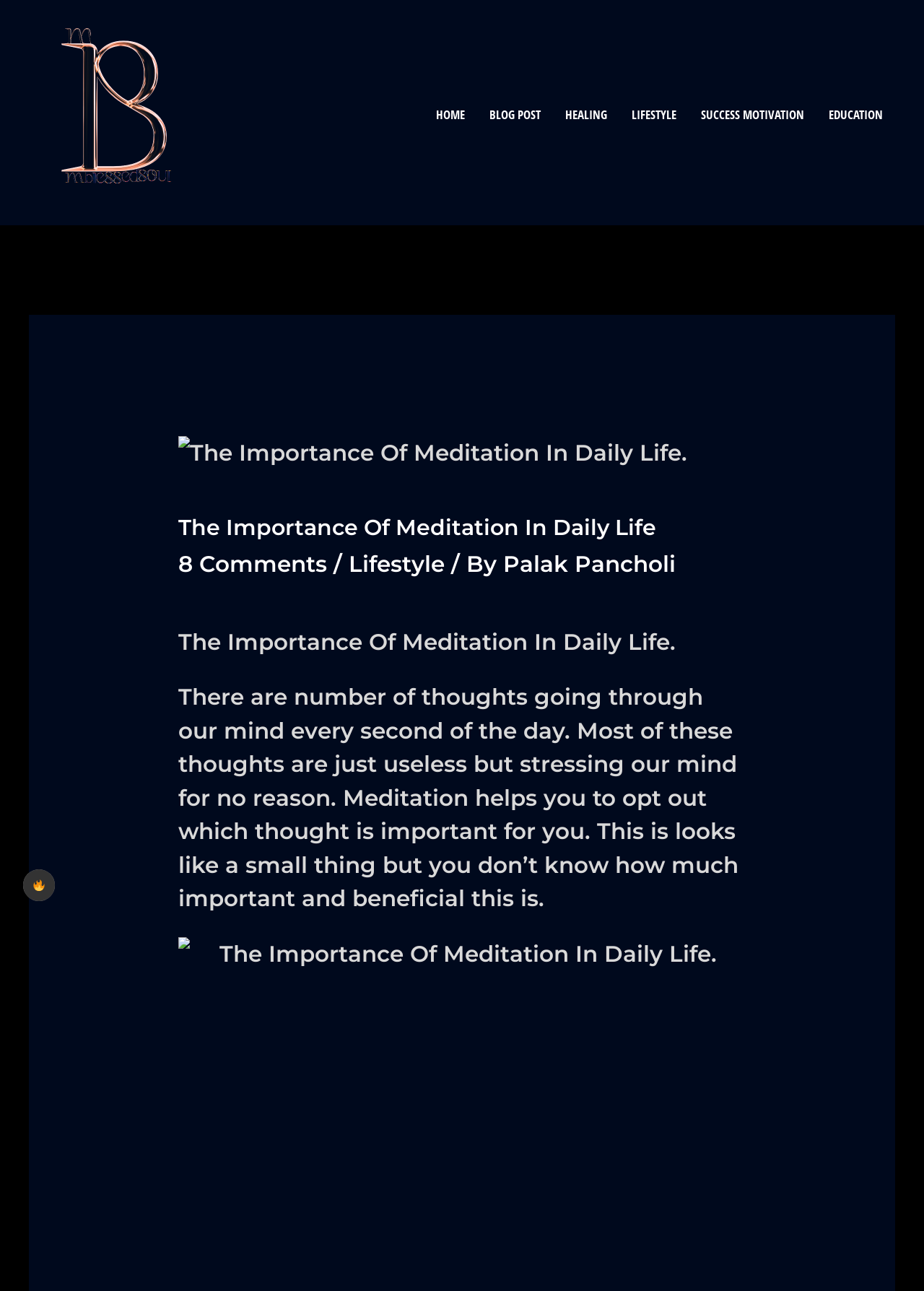Determine the bounding box coordinates for the element that should be clicked to follow this instruction: "Toggle dark mode". The coordinates should be given as four float numbers between 0 and 1, in the format [left, top, right, bottom].

[0.025, 0.673, 0.059, 0.698]